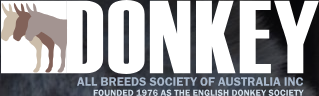Please provide a one-word or short phrase answer to the question:
What is the name of the organization displayed at the top of the webpage?

Donkey All Breeds Society of Australia (DABSA)